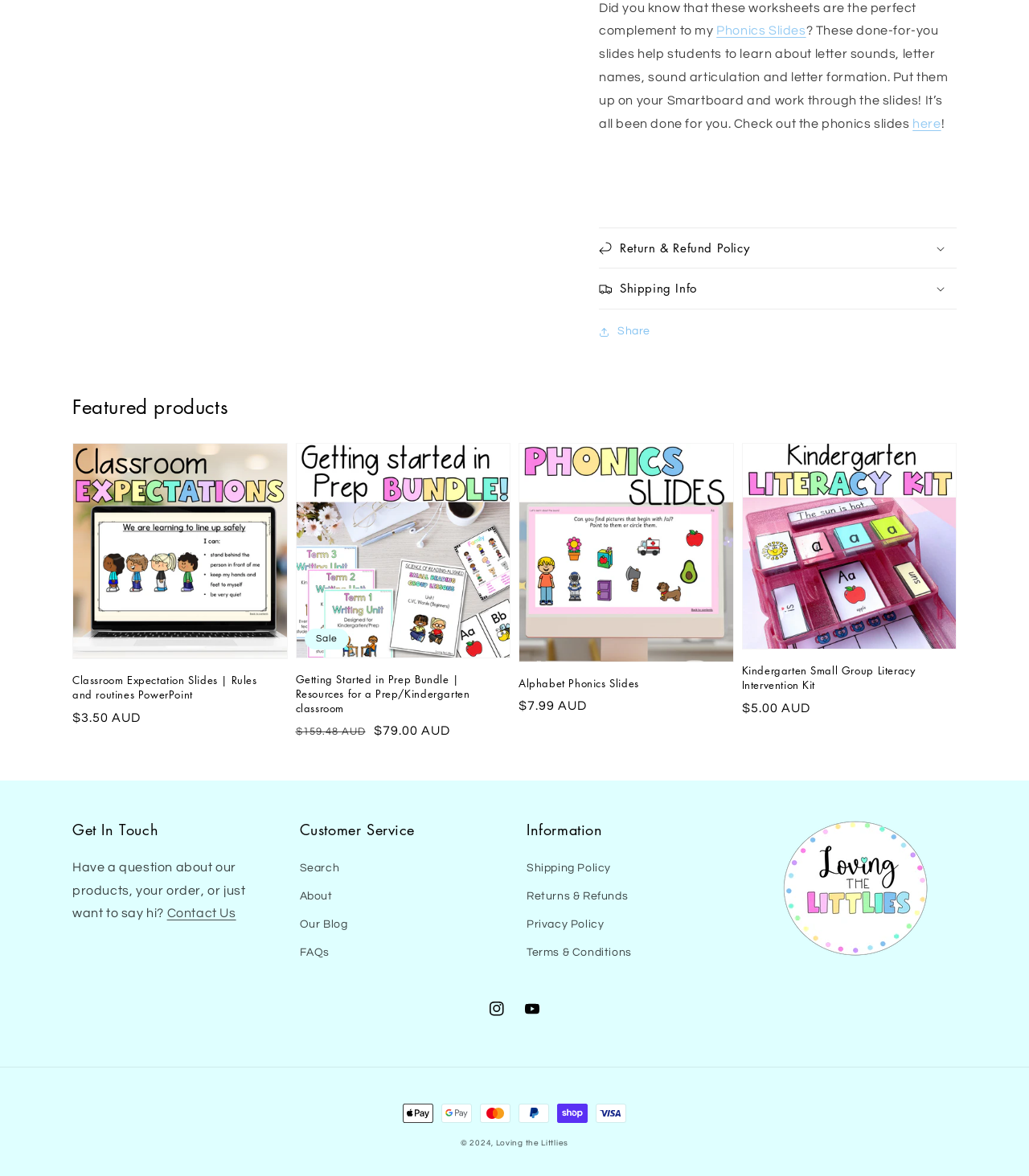Provide the bounding box coordinates of the UI element this sentence describes: "Terms & Conditions".

[0.512, 0.799, 0.614, 0.823]